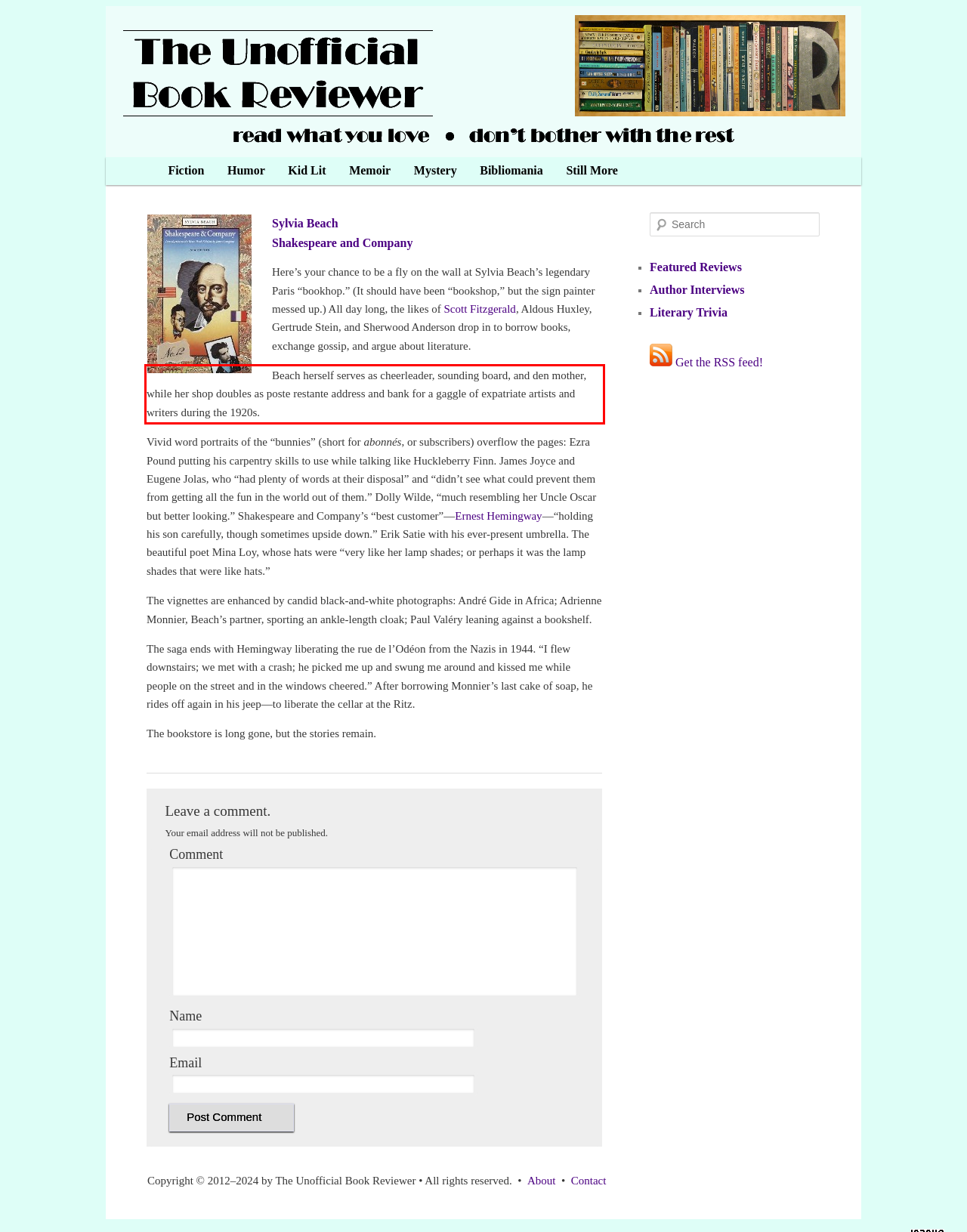In the screenshot of the webpage, find the red bounding box and perform OCR to obtain the text content restricted within this red bounding box.

Beach herself serves as cheerleader, sounding board, and den mother, while her shop doubles as poste restante address and bank for a gaggle of expatriate artists and writers during the 1920s.